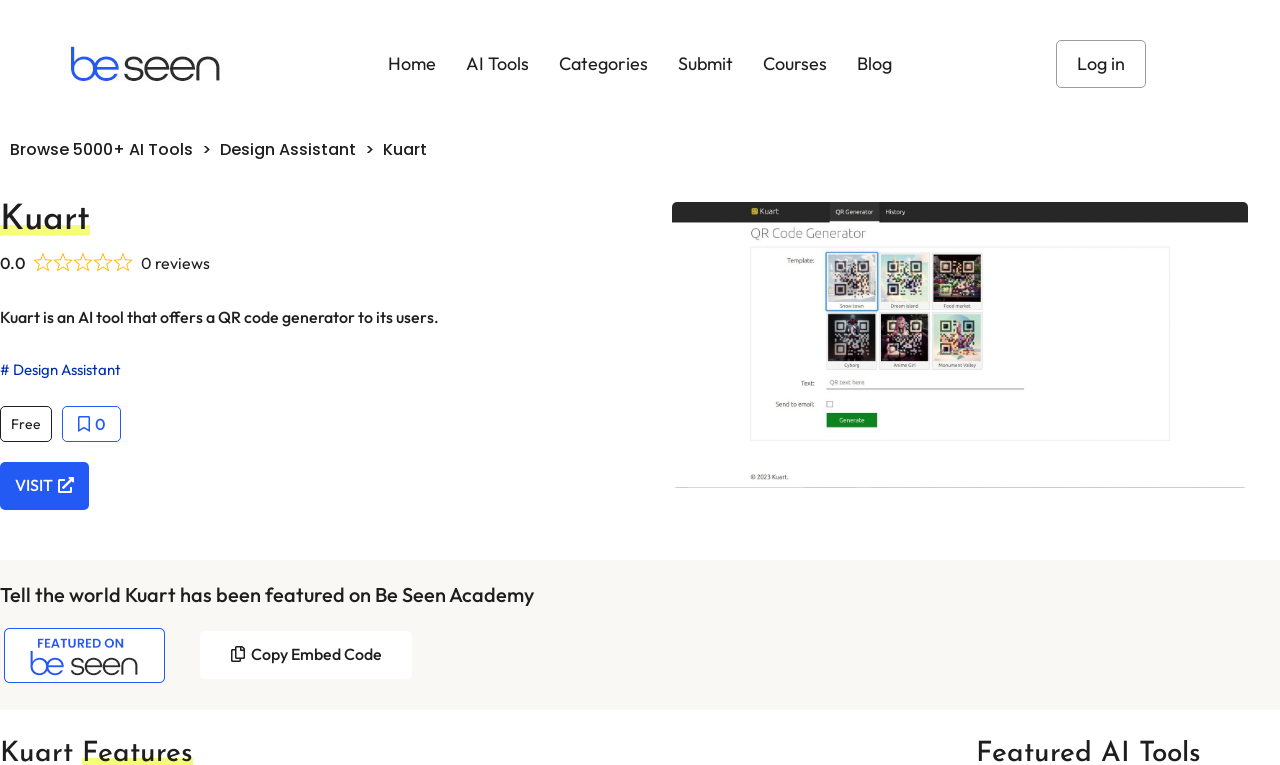Give a one-word or one-phrase response to the question: 
What is the purpose of the AI tool?

QR code generator